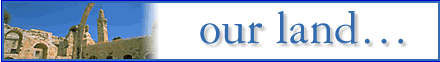Provide a one-word or short-phrase answer to the question:
What tone does the image convey?

Reverence for the past